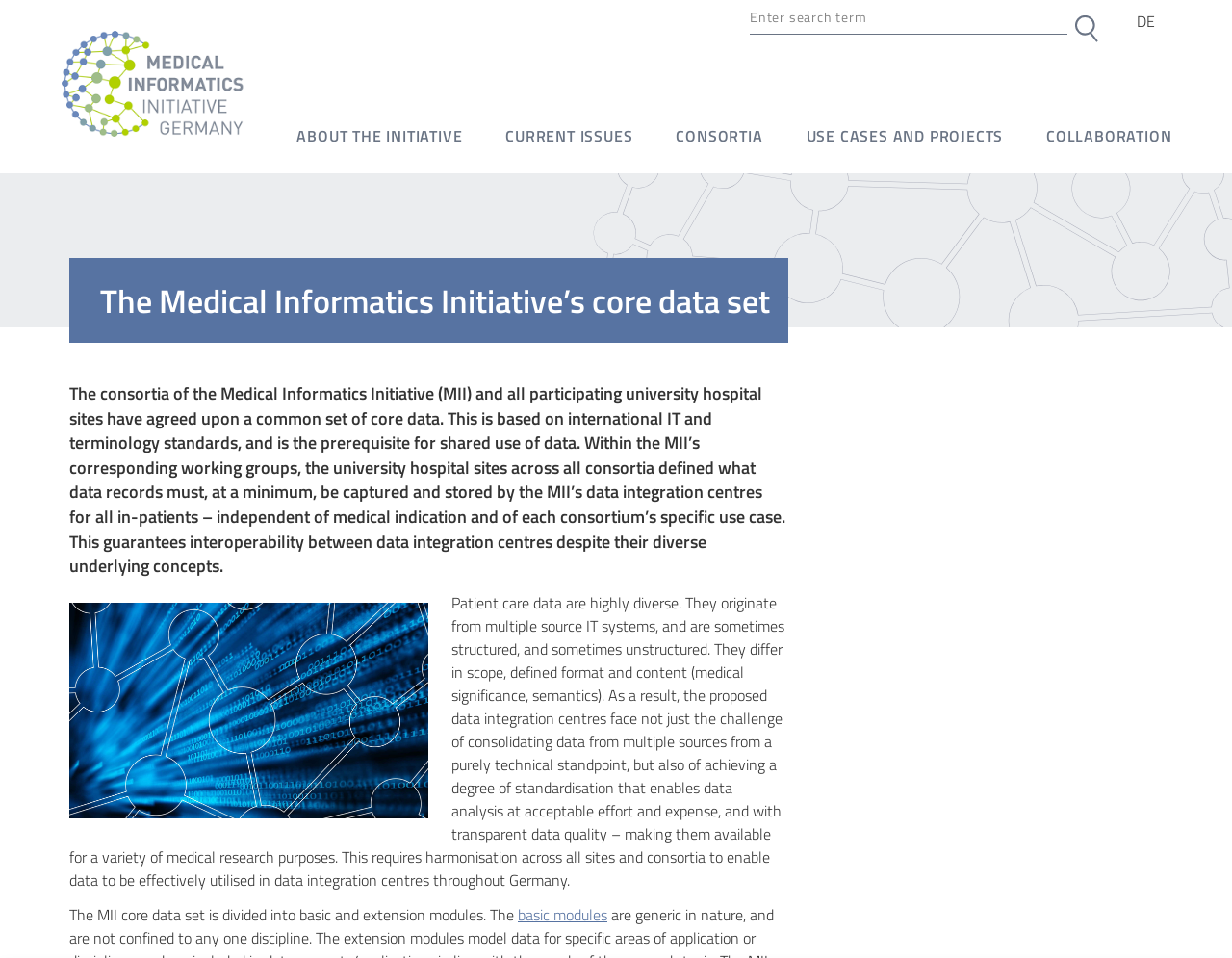Indicate the bounding box coordinates of the element that needs to be clicked to satisfy the following instruction: "View the current issues". The coordinates should be four float numbers between 0 and 1, i.e., [left, top, right, bottom].

[0.396, 0.13, 0.528, 0.181]